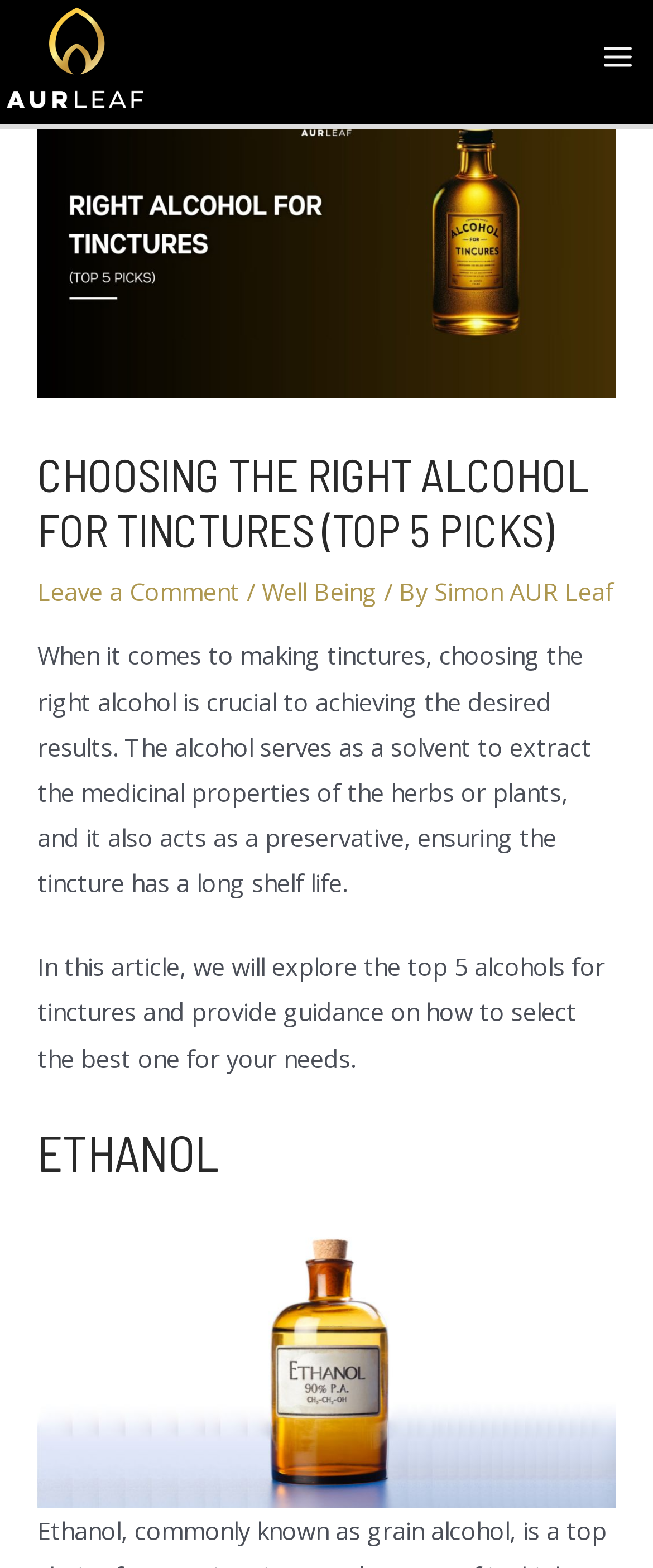Predict the bounding box of the UI element based on this description: "Leave a Comment".

[0.058, 0.366, 0.368, 0.387]